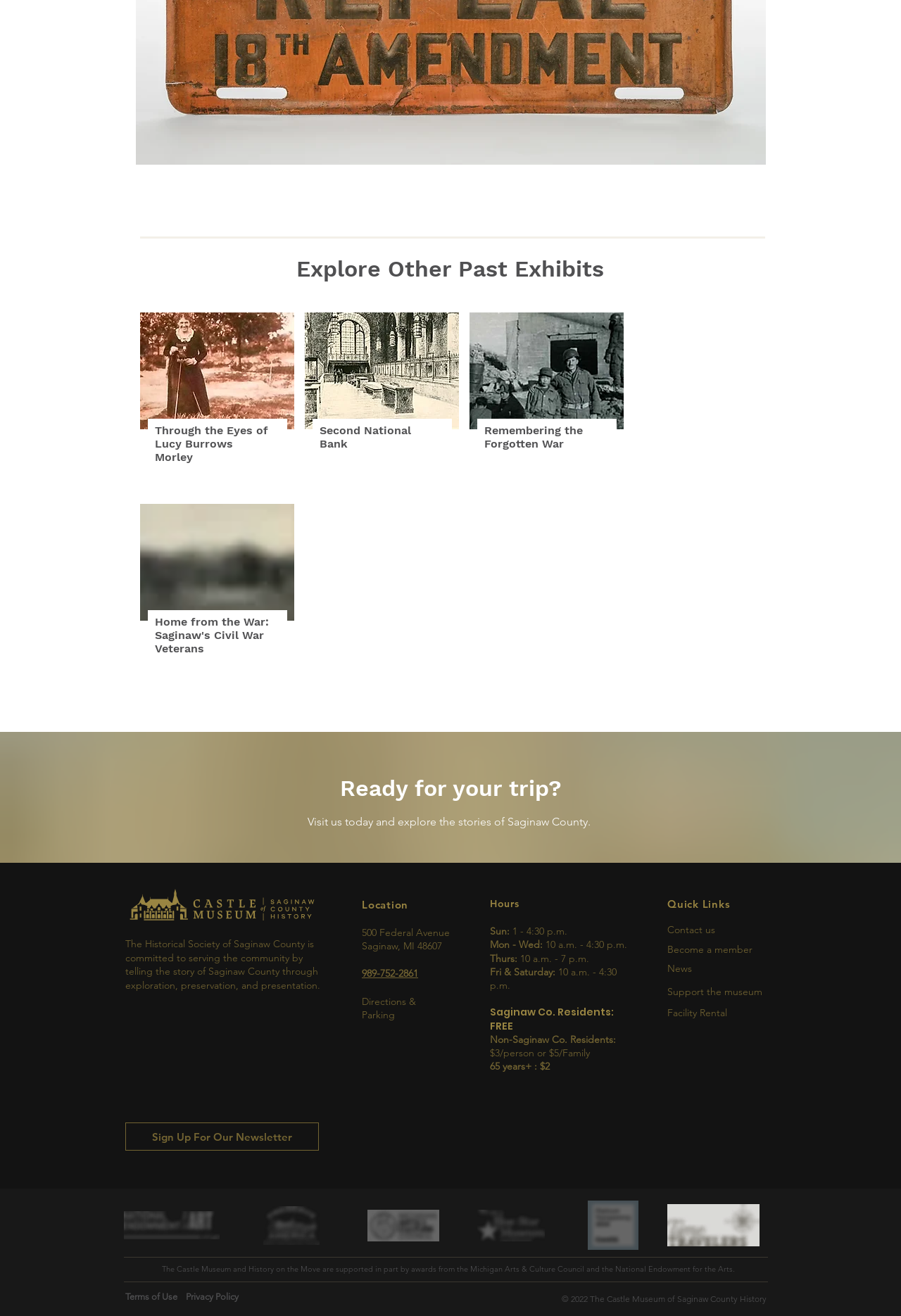Identify the bounding box coordinates necessary to click and complete the given instruction: "Explore other past exhibits".

[0.31, 0.194, 0.689, 0.214]